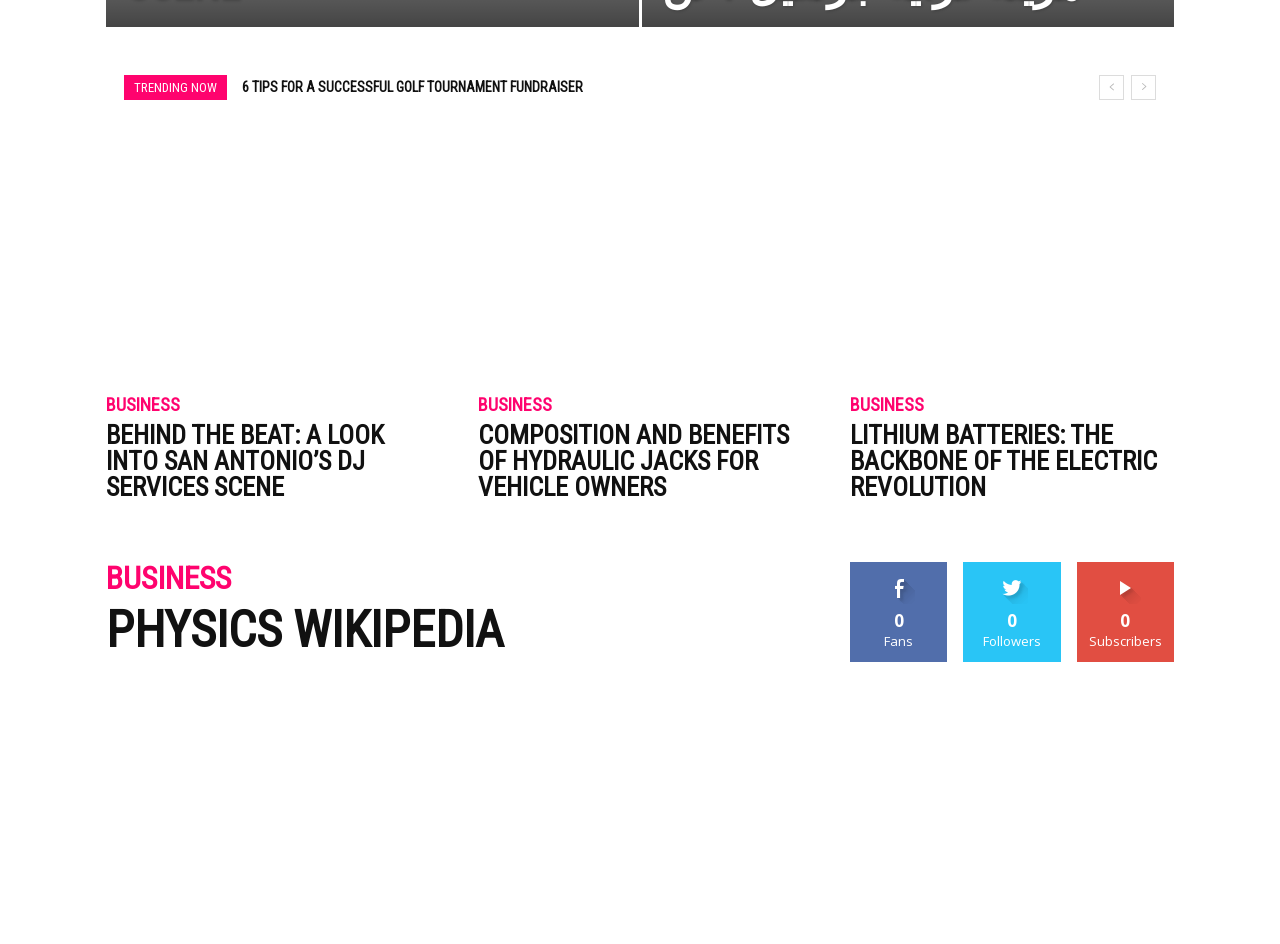Identify the bounding box coordinates of the region I need to click to complete this instruction: "View 'COMPOSITION AND BENEFITS OF HYDRAULIC JACKS FOR VEHICLE OWNERS'".

[0.373, 0.445, 0.616, 0.531]